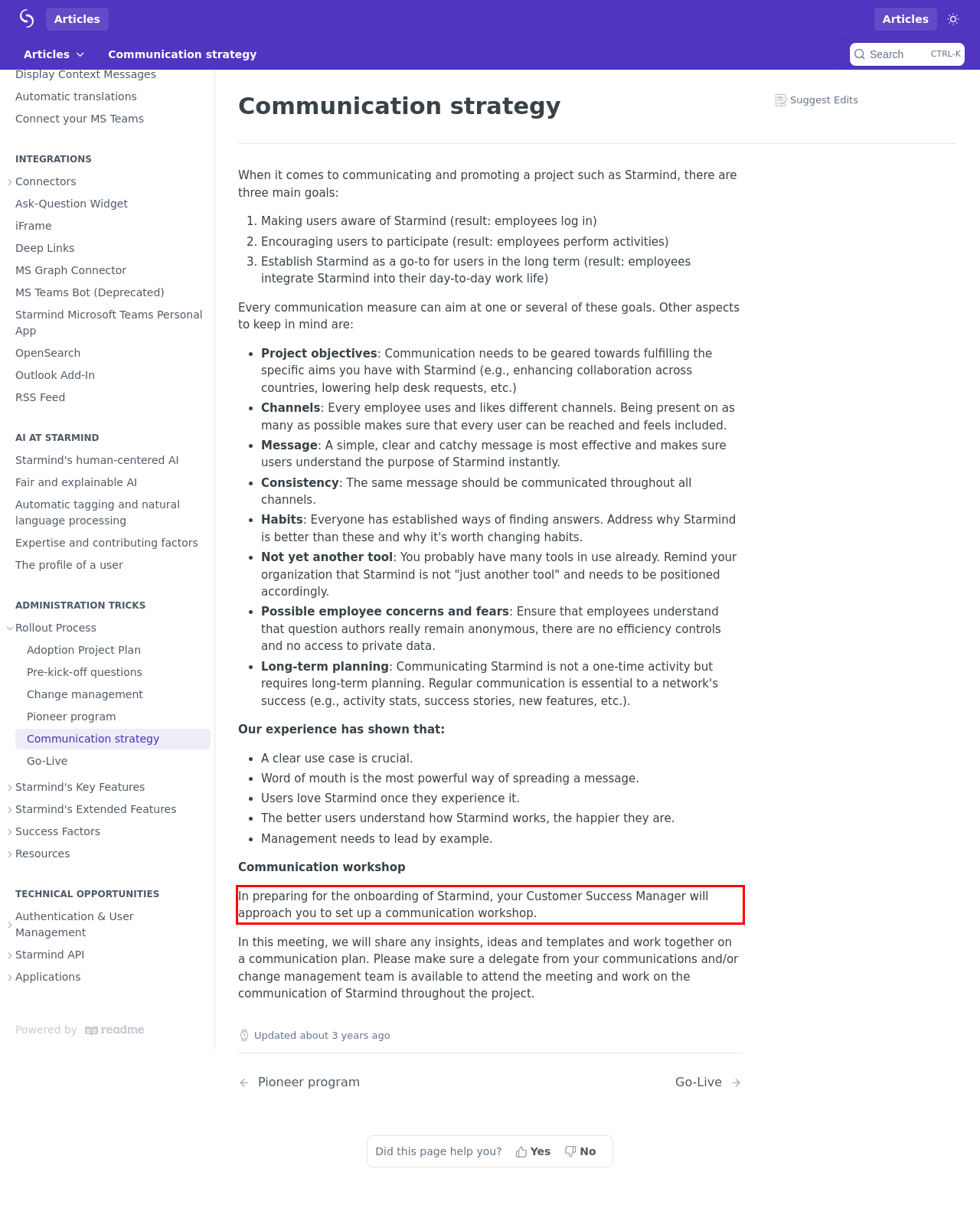The screenshot provided shows a webpage with a red bounding box. Apply OCR to the text within this red bounding box and provide the extracted content.

In preparing for the onboarding of Starmind, your Customer Success Manager will approach you to set up a communication workshop.